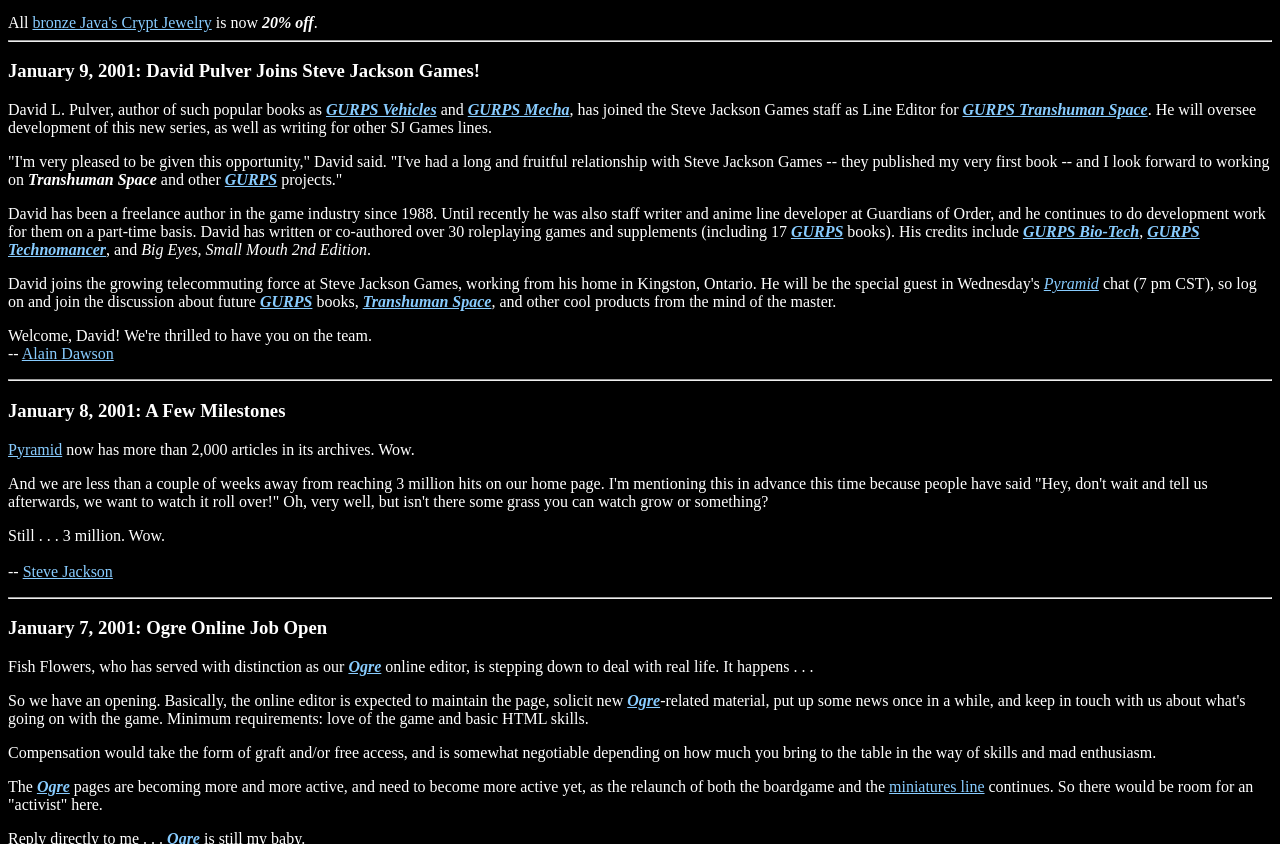Please provide a brief answer to the question using only one word or phrase: 
What is the name of the game that David Pulver wrote or co-authored?

GURPS Bio-Tech